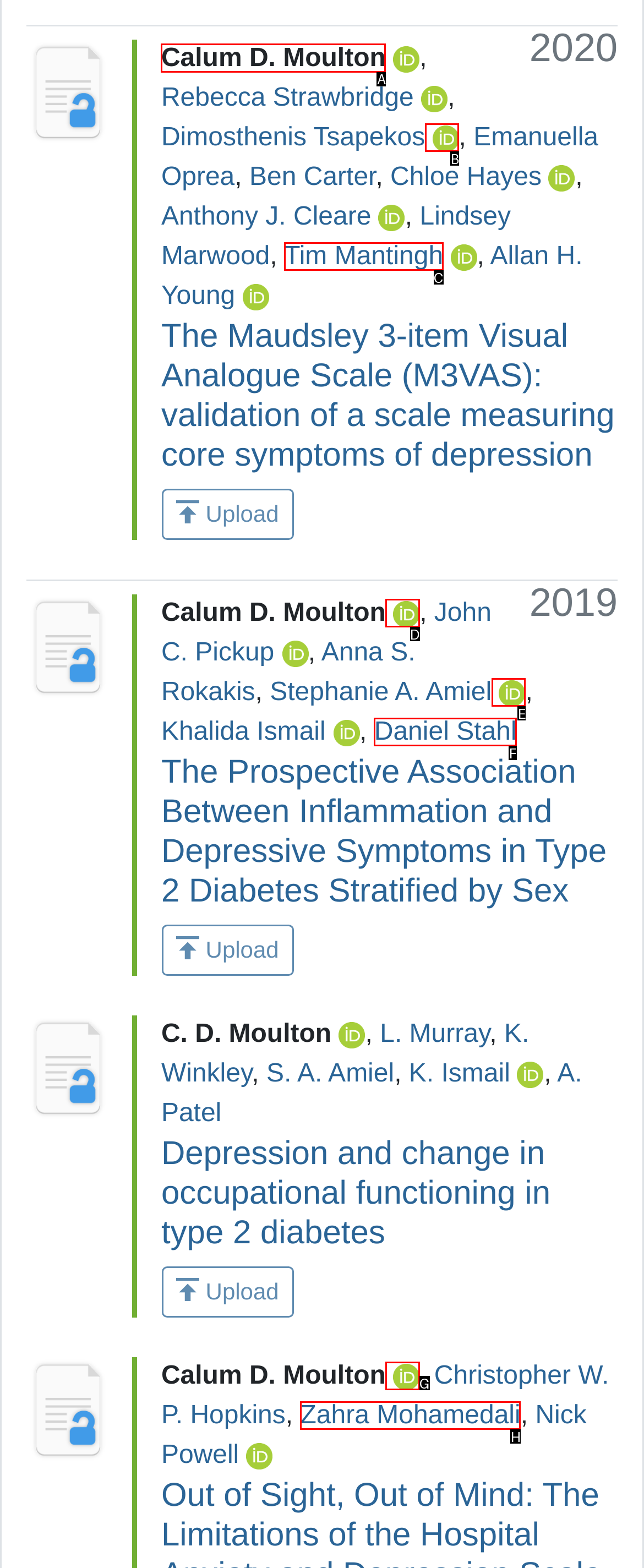Which option should be clicked to complete this task: View the paper by Calum D. Moulton
Reply with the letter of the correct choice from the given choices.

A